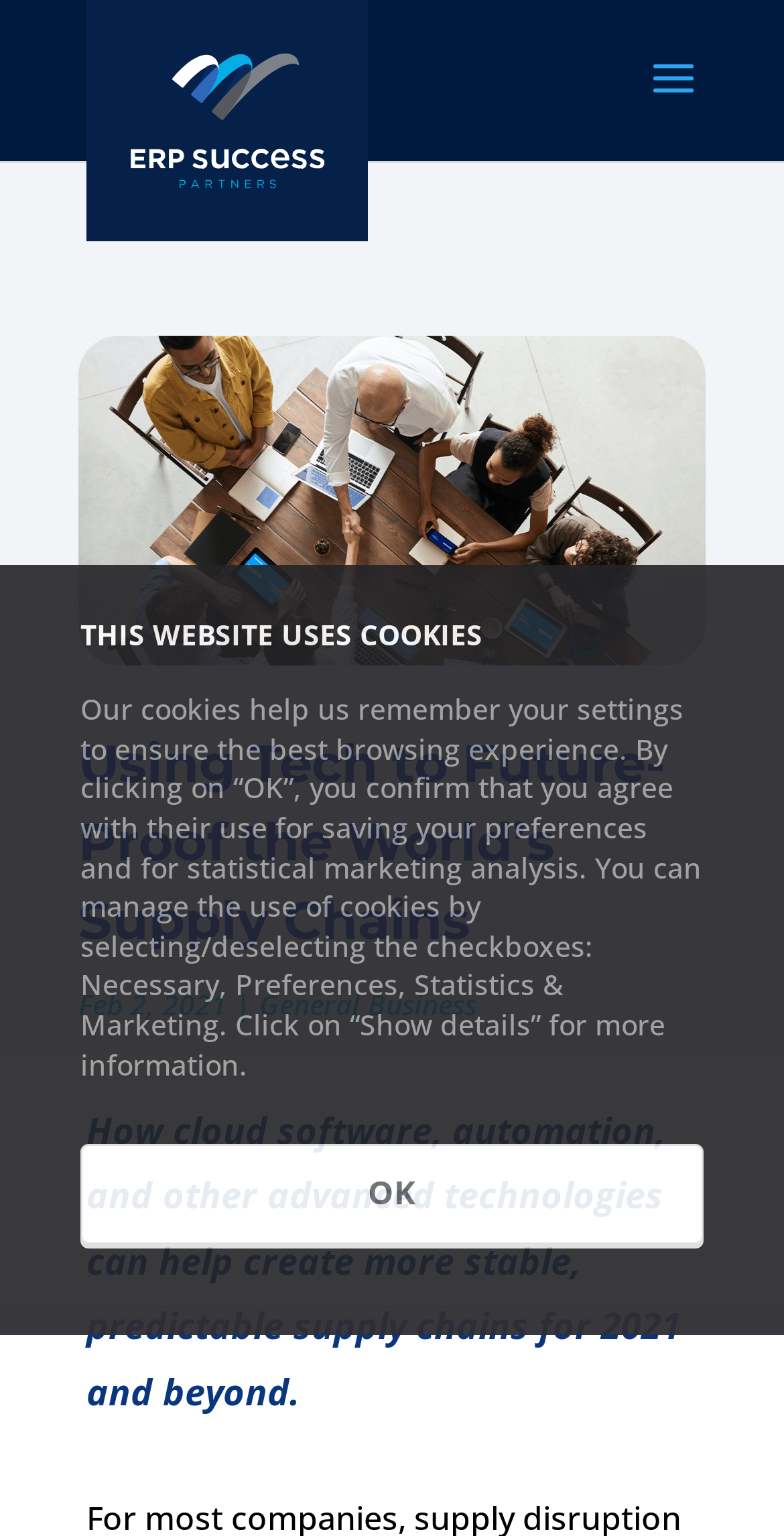Produce an extensive caption that describes everything on the webpage.

The webpage is about future-proofing supply chains using technology, specifically automation, cloud software, and advanced systems. At the top-left corner, there is a link to skip to the content. Below it, a notification banner informs users that the website uses cookies, explaining their purpose and providing options to manage their use. The banner includes an "OK" button to confirm agreement.

On the top-left side, the ERP Success Partners logo is displayed, which is also a link. Next to it, a large image takes up most of the top section, depicting a cloud-related image.

The main content starts with a heading that matches the title of the webpage, "Using Tech to Future-Proof the World’s Supply Chains". Below the heading, there is a date "Feb 2, 2021" followed by a category label "General Business".

The main article begins with a paragraph that summarizes how advanced technologies can help create more stable and predictable supply chains for 2021 and beyond.